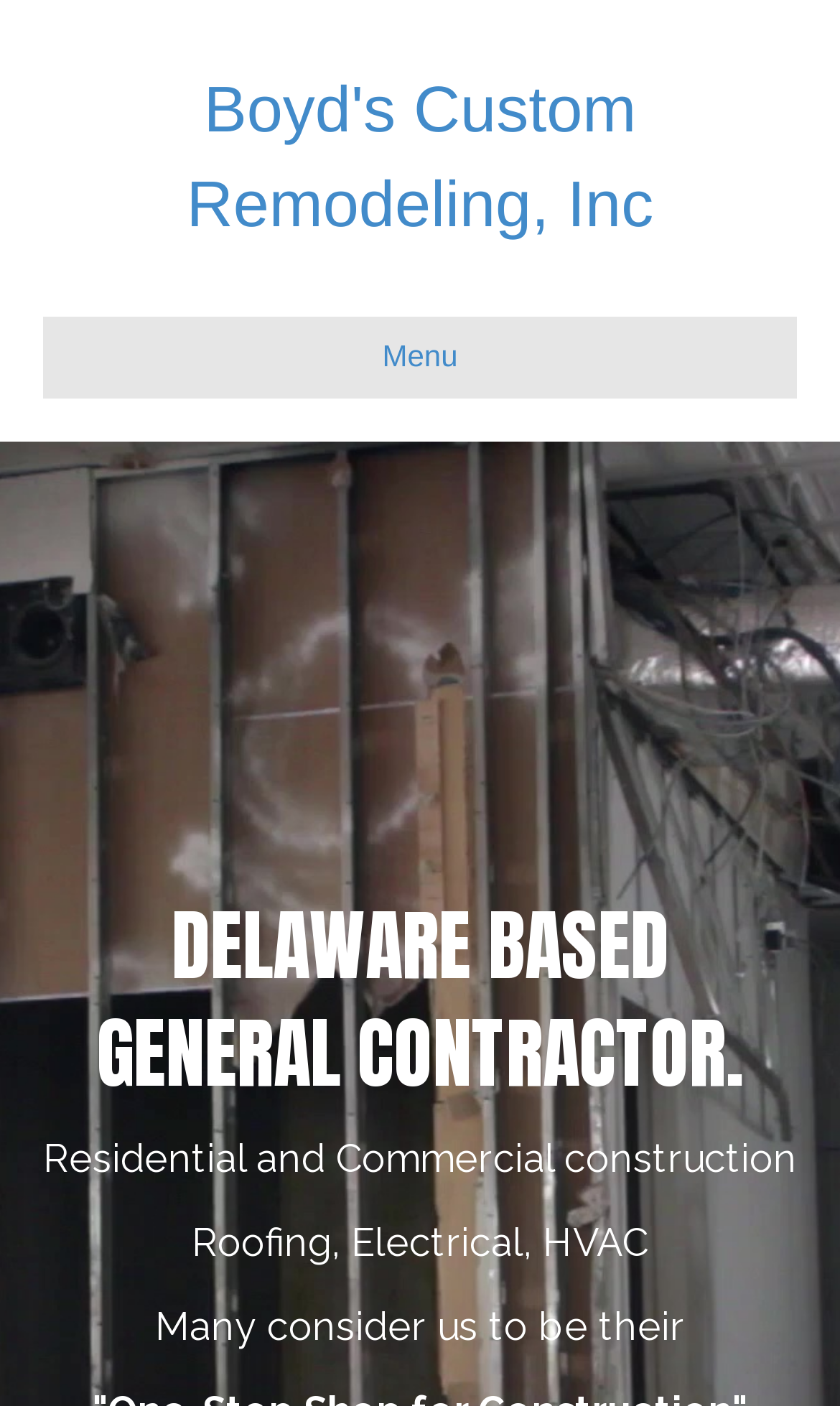Answer the following in one word or a short phrase: 
What type of services does the company offer?

Residential and Commercial construction